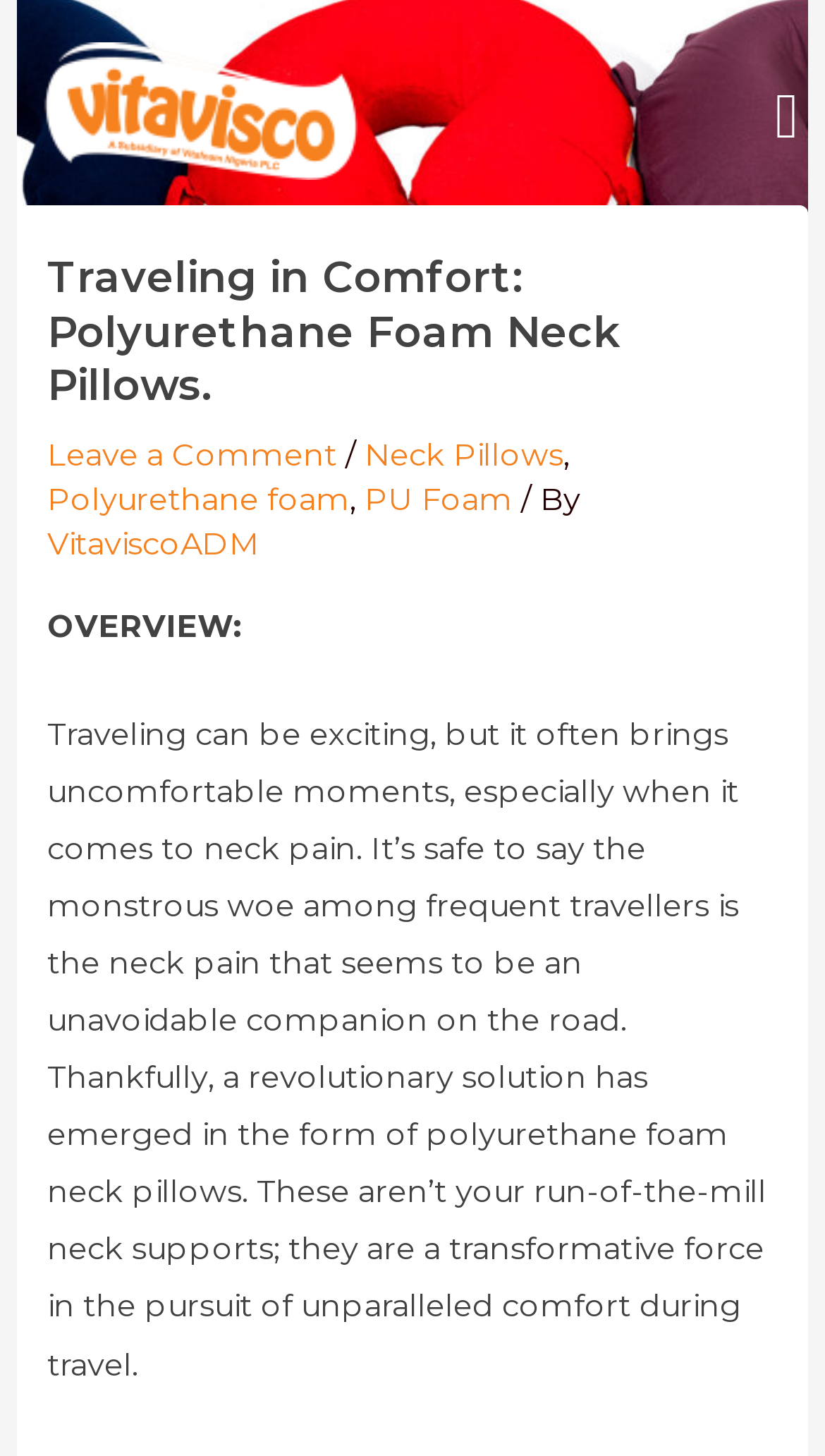What type of technology does Vitavisco use?
Please give a well-detailed answer to the question.

Although not explicitly stated on the webpage, the meta description provides this information, and it can be inferred that the company uses these technologies to manufacture their products.